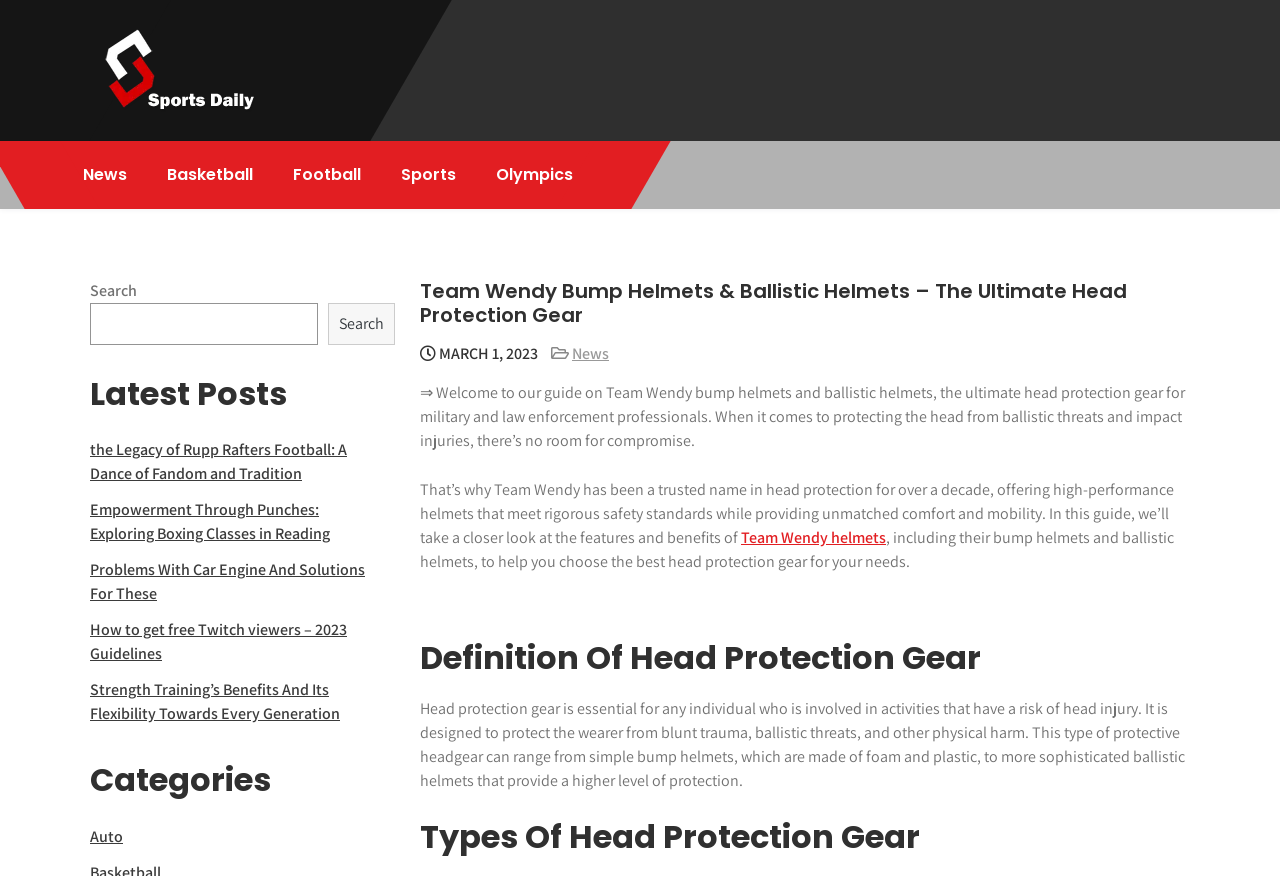Determine the bounding box coordinates for the clickable element to execute this instruction: "Enter email address". Provide the coordinates as four float numbers between 0 and 1, i.e., [left, top, right, bottom].

None